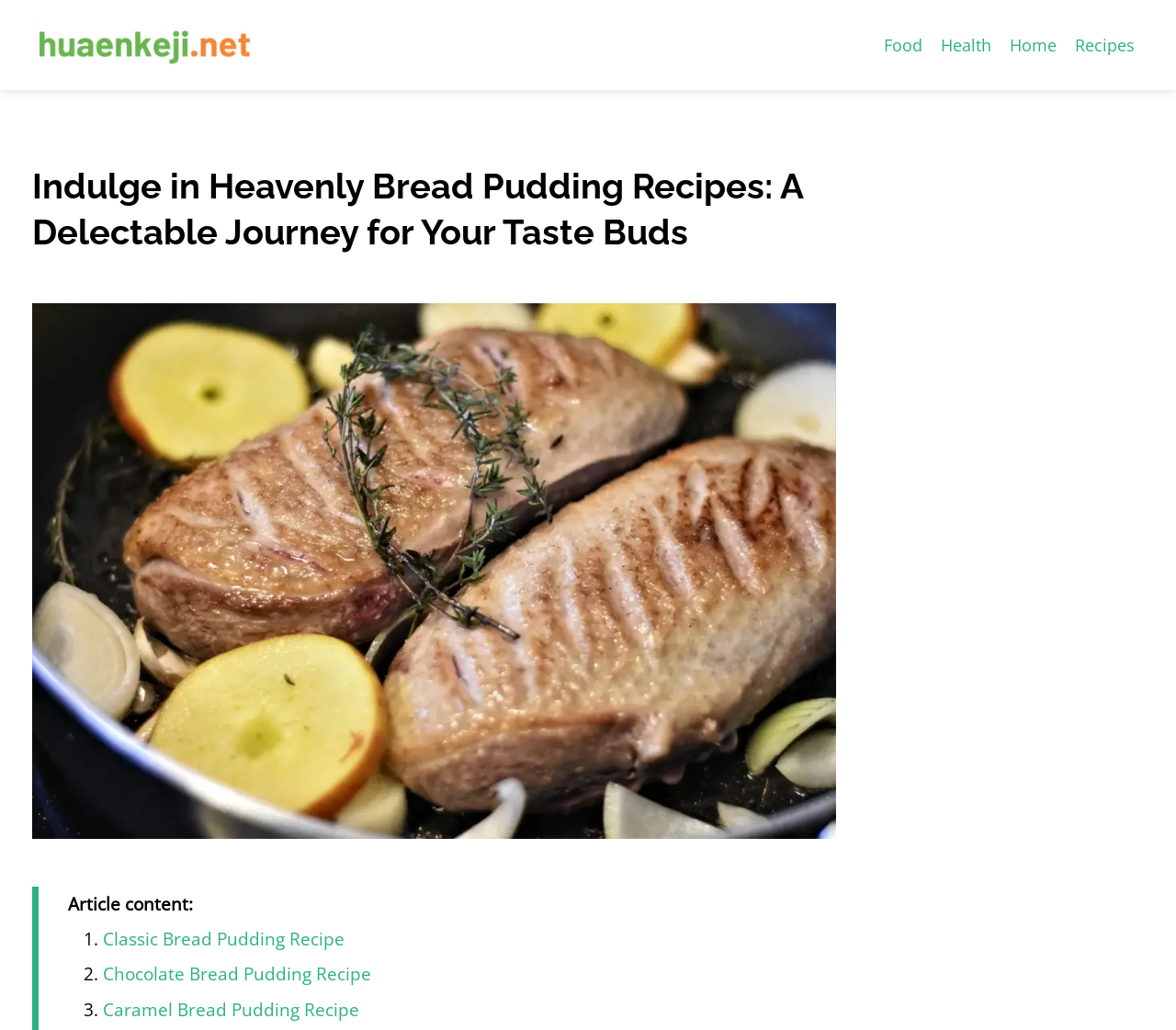Locate the bounding box coordinates of the element that should be clicked to execute the following instruction: "Visit the 'Food' page".

[0.744, 0.028, 0.792, 0.059]